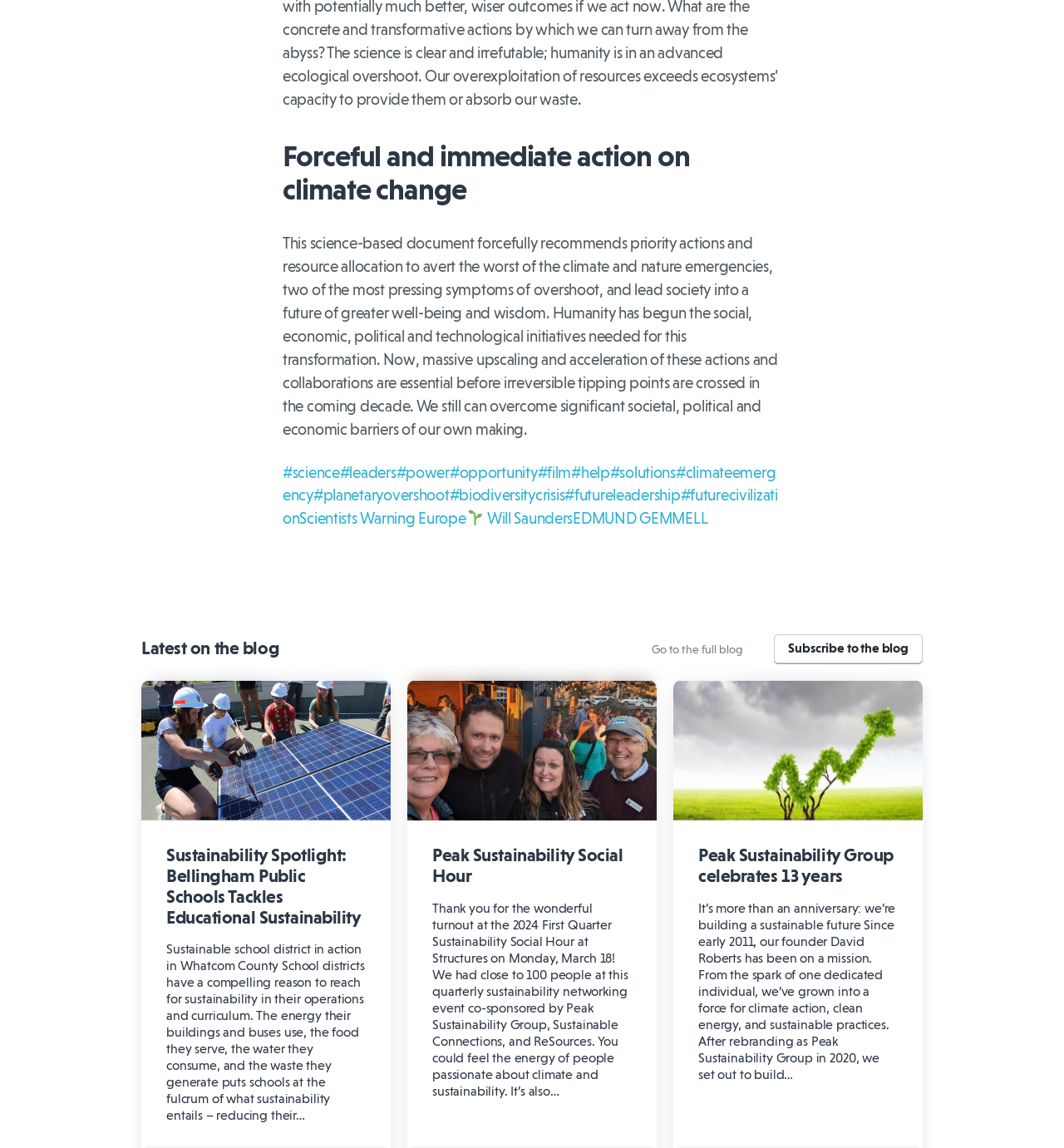What is the purpose of the links at the top of the page?
Make sure to answer the question with a detailed and comprehensive explanation.

The links at the top of the page, such as '#science', '#leaders', and '#solutions', seem to be providing resources or categories related to climate change and sustainability, allowing users to access specific information or topics.